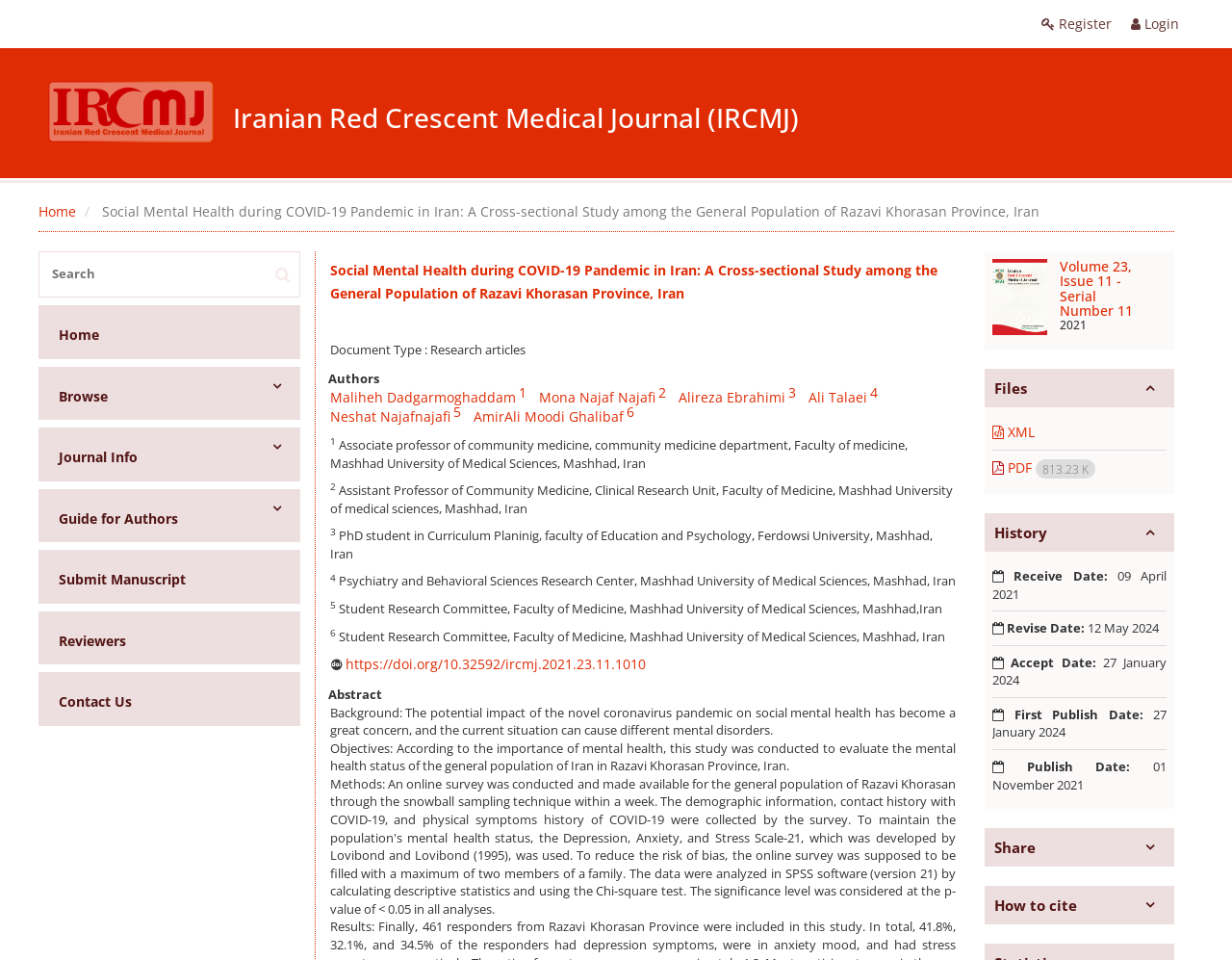What is the name of the journal?
From the screenshot, supply a one-word or short-phrase answer.

Iranian Red Crescent Medical Journal